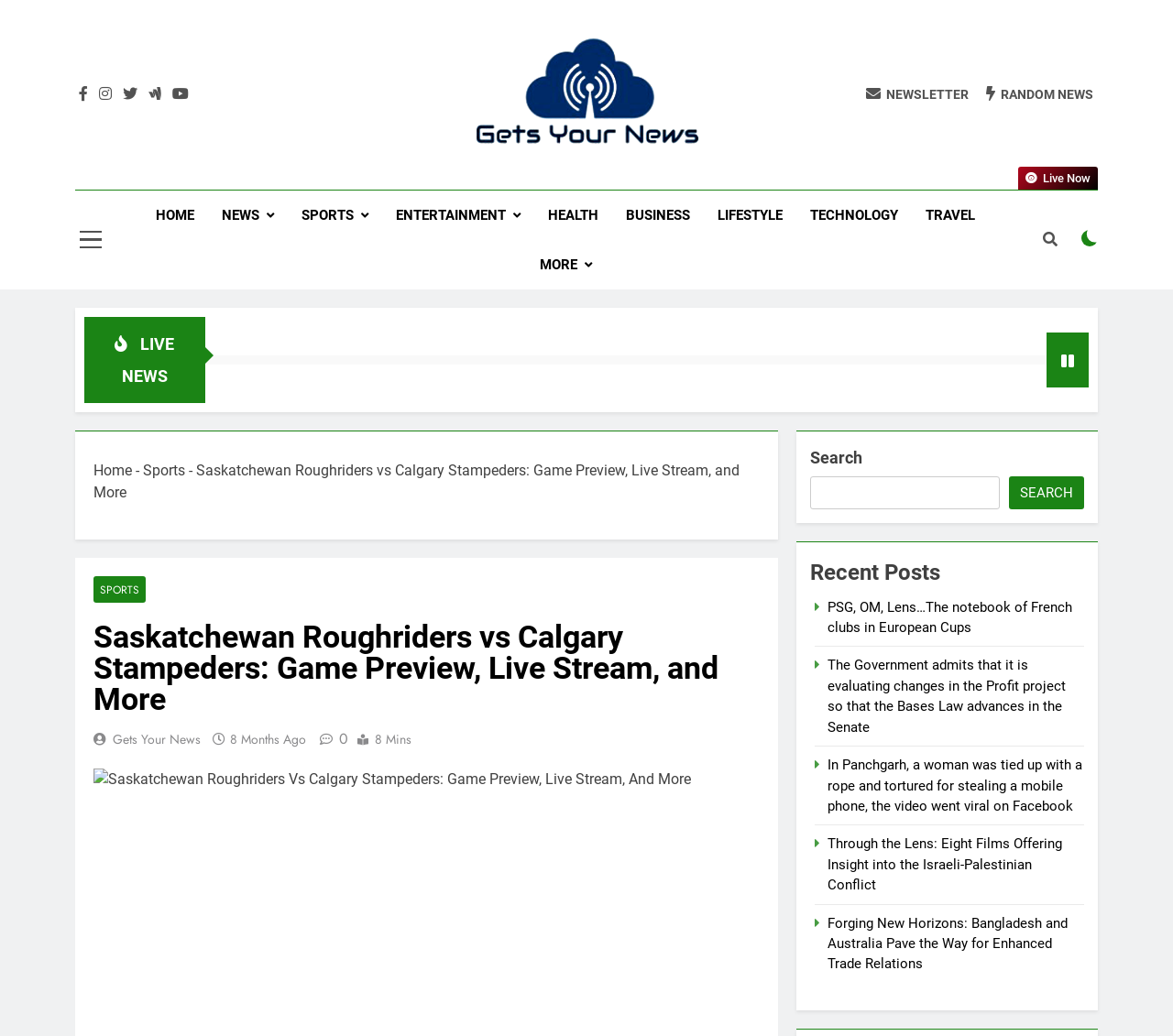Using the given description, provide the bounding box coordinates formatted as (top-left x, top-left y, bottom-right x, bottom-right y), with all values being floating point numbers between 0 and 1. Description: 8 months ago8 months ago

[0.196, 0.704, 0.261, 0.722]